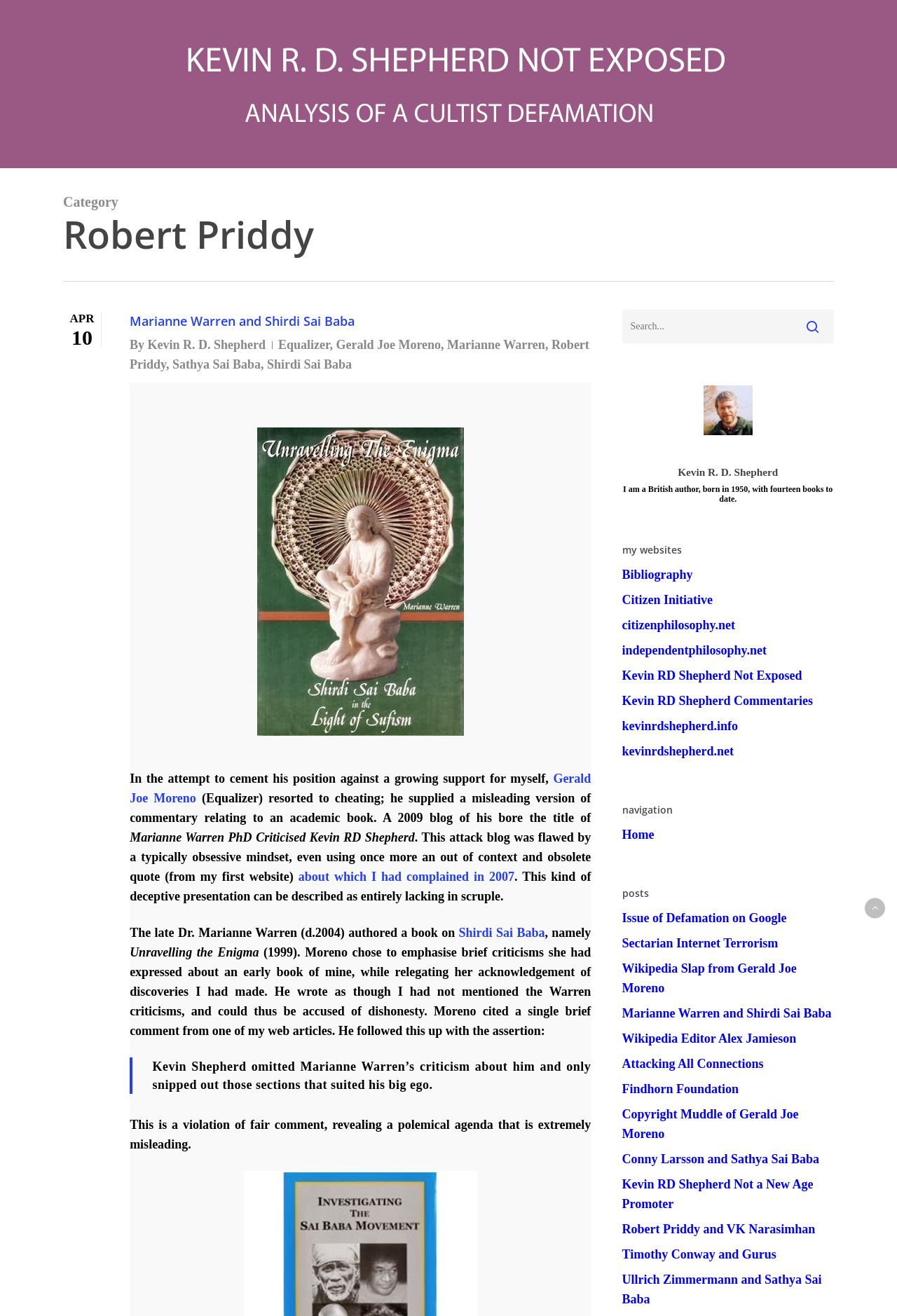Write an extensive caption that covers every aspect of the webpage.

This webpage is about Robert Priddy Archives, specifically focused on Kevin R. D. Shepherd and his experiences with a cyberstalker, Gerald Joe Moreno. At the top of the page, there is a link to "Kevin R. D. Shepherd Not Exposed" and an image with the same name. Below this, there is a category section with a heading "Robert Priddy" that contains several links and text related to Marianne Warren, Shirdi Sai Baba, and Gerald Joe Moreno.

The main content of the page is a long text passage that describes Kevin R. D. Shepherd's experiences with Gerald Joe Moreno, who allegedly resorted to cheating and deception to discredit Shepherd. The passage mentions Moreno's blog, which criticized Shepherd, and how Moreno selectively presented information to make Shepherd appear dishonest.

On the right side of the page, there is a search bar with a textbox and a button. Below this, there are several headings, including "Kevin R. D. Shepherd", "my websites", and "navigation". These headings are followed by links to various websites and pages, including Shepherd's bibliography, citizen initiative, and commentaries.

Further down the page, there are more links to posts, including topics such as defamation, internet terrorism, and Wikipedia editors. The page also contains links to other related topics, including Findhorn Foundation, copyright issues, and gurus.

At the very bottom of the page, there is a link to "Back to top", which allows users to quickly navigate back to the top of the page. Overall, the webpage appears to be a personal archive of Kevin R. D. Shepherd's experiences and writings, with a focus on his encounters with Gerald Joe Moreno.